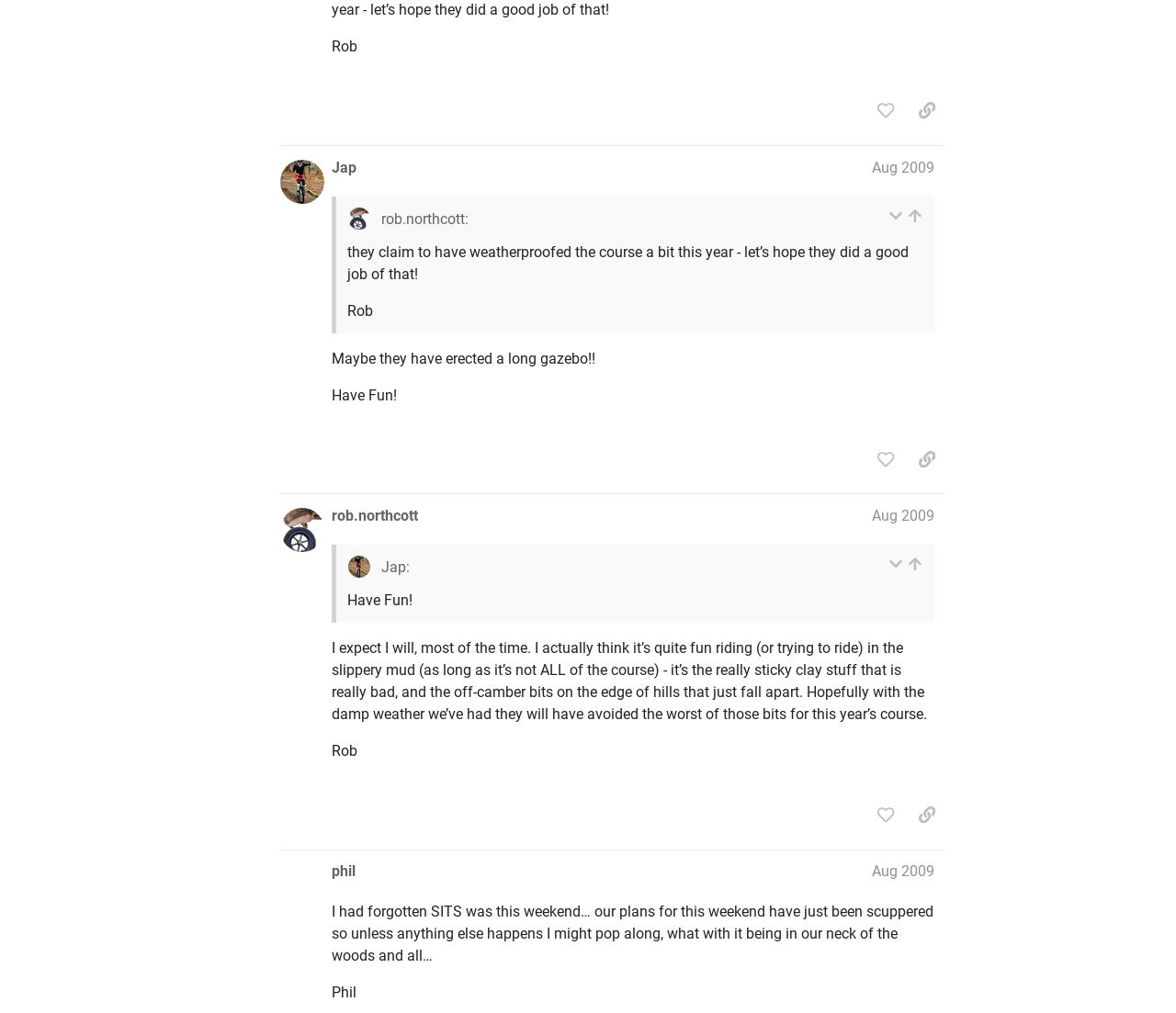Identify the bounding box coordinates of the clickable region necessary to fulfill the following instruction: "Like this post". The bounding box coordinates should be four float numbers between 0 and 1, i.e., [left, top, right, bottom].

[0.738, 0.016, 0.768, 0.047]